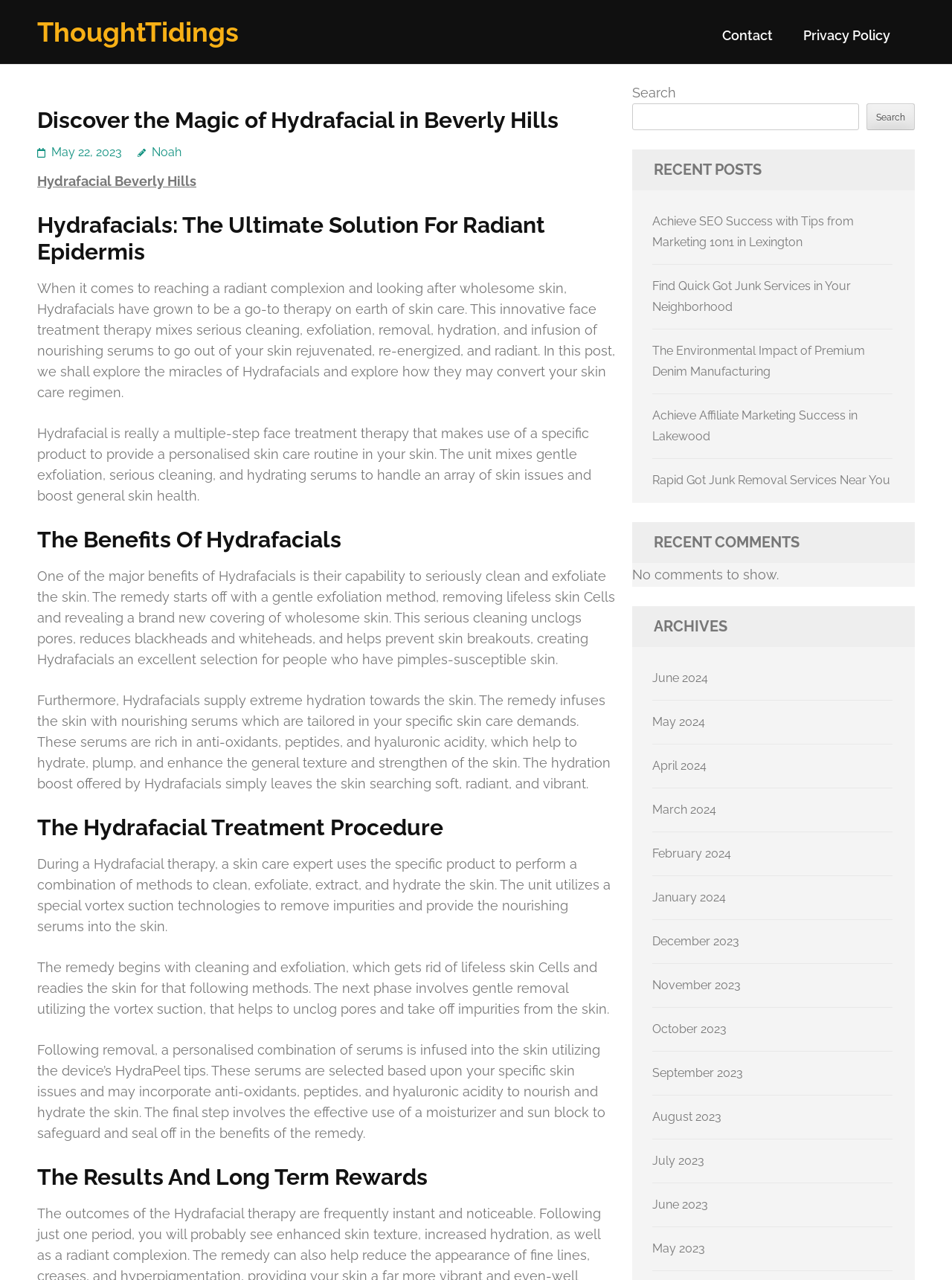Offer a comprehensive description of the webpage’s content and structure.

The webpage is about Hydrafacial, a skin care treatment, and its benefits. At the top, there is a header section with a link to "ThoughtTidings" and a navigation menu with links to "Contact" and "Privacy Policy". Below the header, there is a main content section with a heading "Discover the Magic of Hydrafacial in Beverly Hills" and a subheading "May 22, 2023" with a link to the author "Noah".

The main content is divided into several sections. The first section describes what Hydrafacial is and its benefits, including its ability to deeply clean and exfoliate the skin, and provide extreme hydration. The second section is about the benefits of Hydrafacials, including its ability to seriously clean and exfoliate the skin, and provide hydration. The third section explains the Hydrafacial treatment procedure, which involves cleaning, exfoliation, extraction, and hydration using a special device. The final section discusses the results and long-term benefits of Hydrafacial.

On the right side of the page, there is a search bar with a button and a heading "RECENT POSTS" followed by a list of links to recent posts. Below the recent posts, there is a heading "RECENT COMMENTS" with a message "No comments to show." Further down, there is a heading "ARCHIVES" with a list of links to monthly archives from June 2024 to May 2023.

Overall, the webpage is focused on providing information about Hydrafacial and its benefits, with a clean and organized layout.